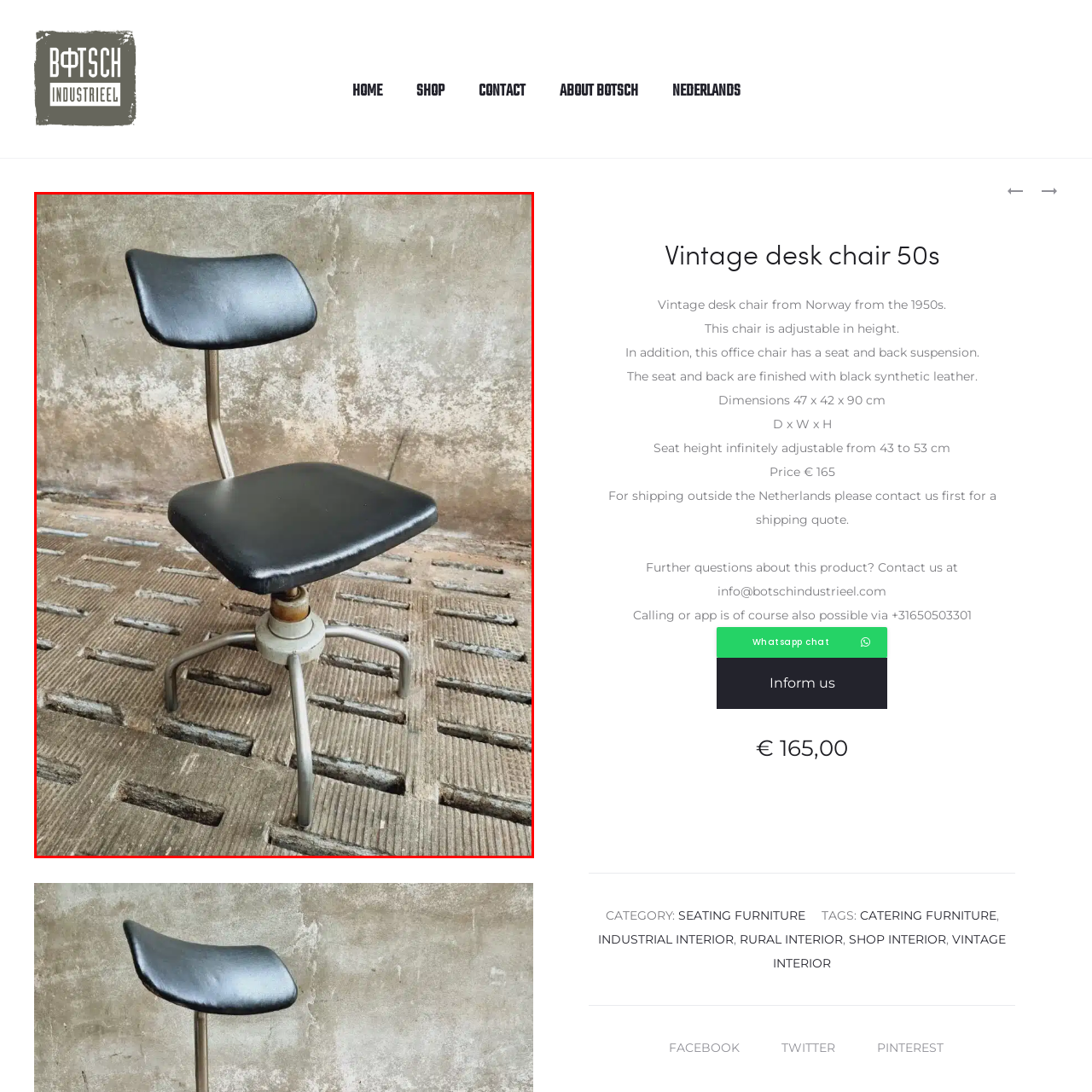What is the height range of the chair?
Take a close look at the image within the red bounding box and respond to the question with detailed information.

According to the caption, the chair has an adjustable height mechanism, and its height can be adjusted from 43 to 53 cm, making it suitable for various seating needs.